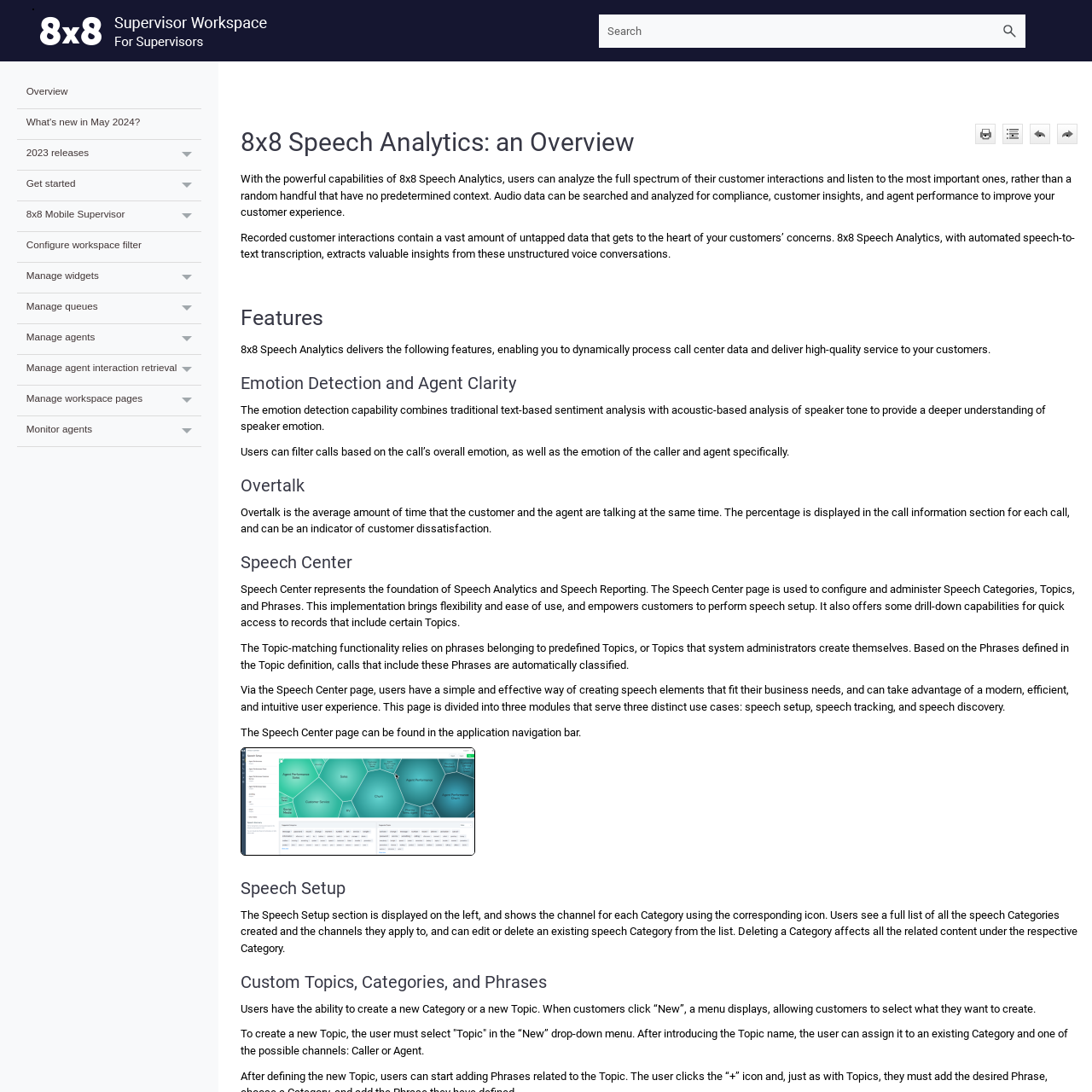Locate the bounding box coordinates of the element's region that should be clicked to carry out the following instruction: "Click the 'Overview' link". The coordinates need to be four float numbers between 0 and 1, i.e., [left, top, right, bottom].

[0.016, 0.072, 0.184, 0.1]